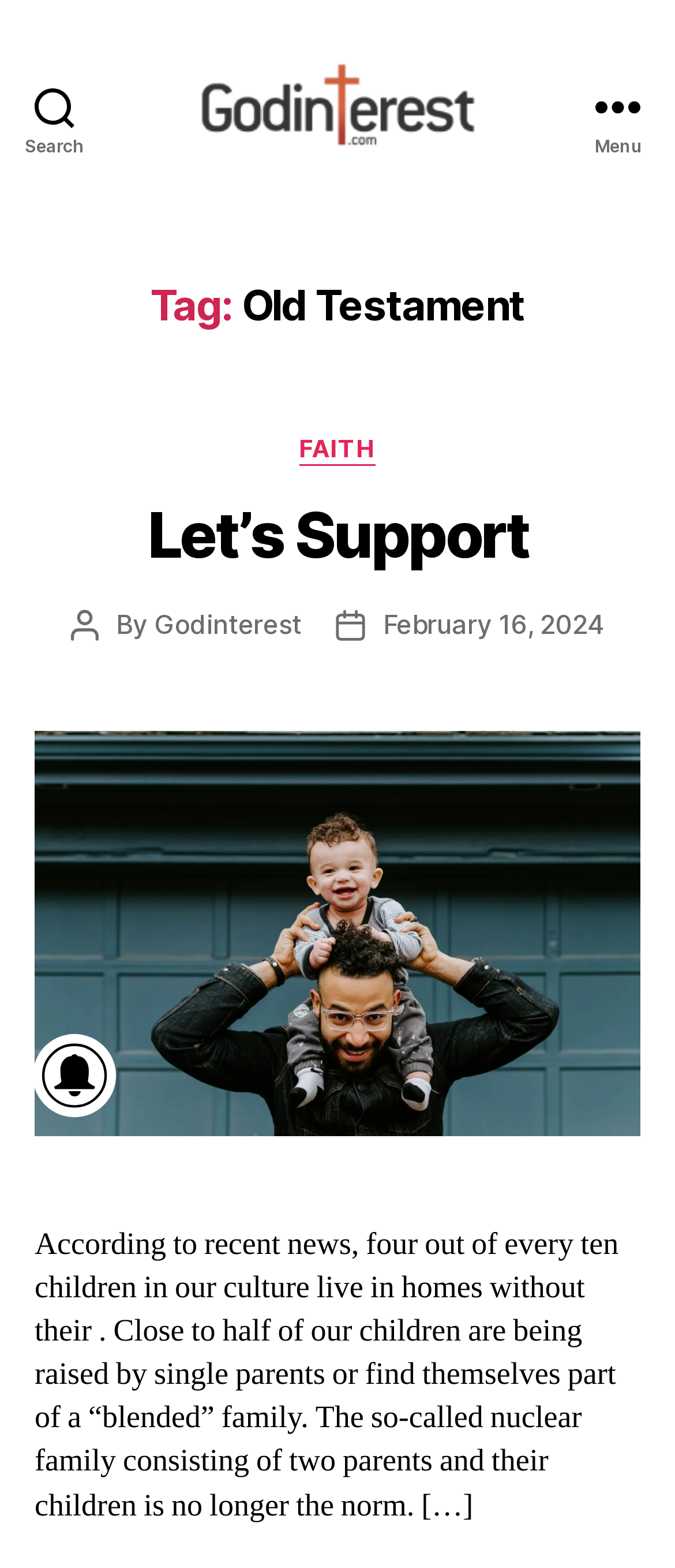Find and specify the bounding box coordinates that correspond to the clickable region for the instruction: "Click the search button".

[0.0, 0.0, 0.162, 0.136]